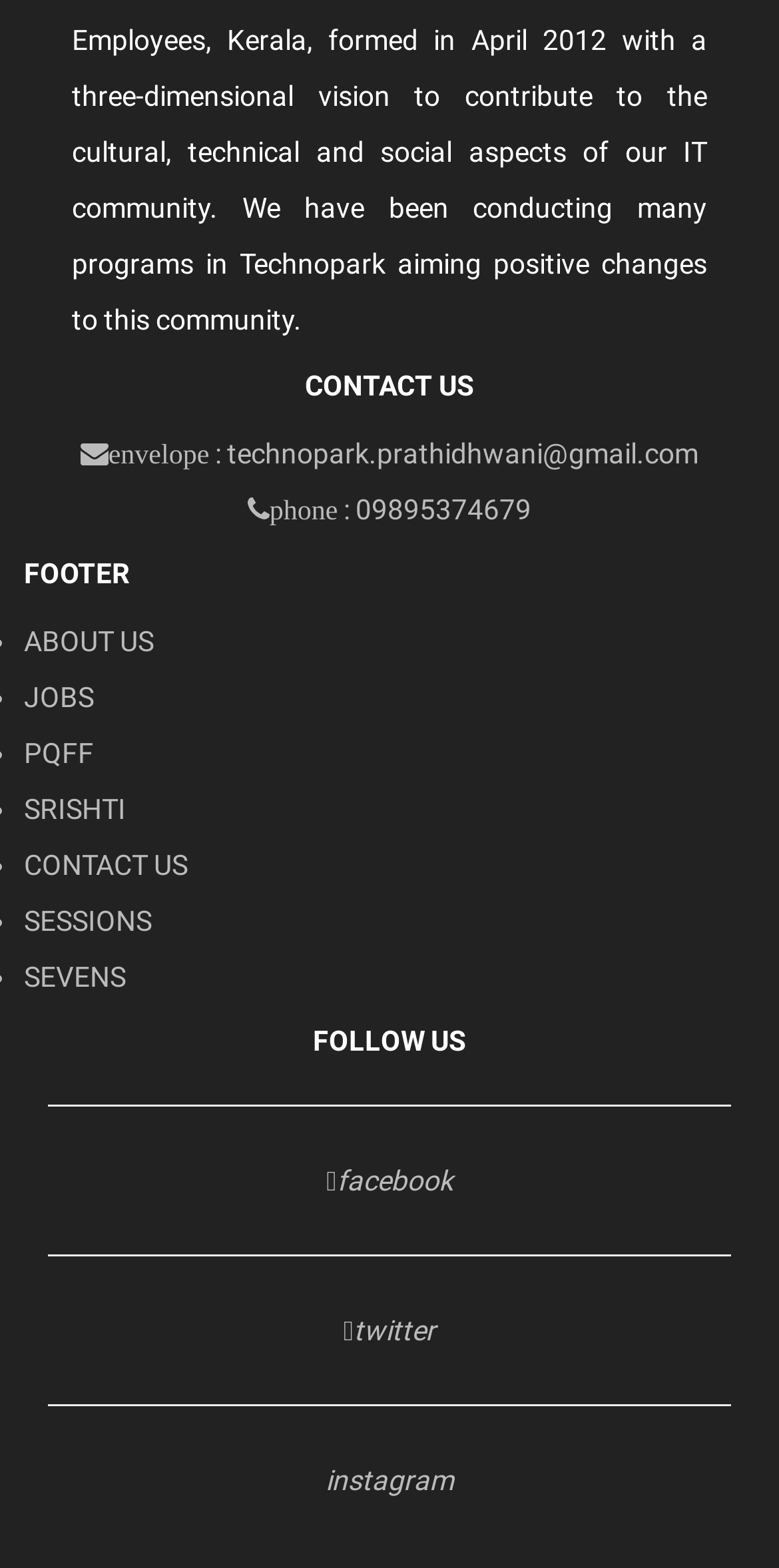Please provide a comprehensive response to the question based on the details in the image: What is the phone number?

The phone number can be found in the 'CONTACT US' section at the top of the webpage, which is a static text element containing the phone number.